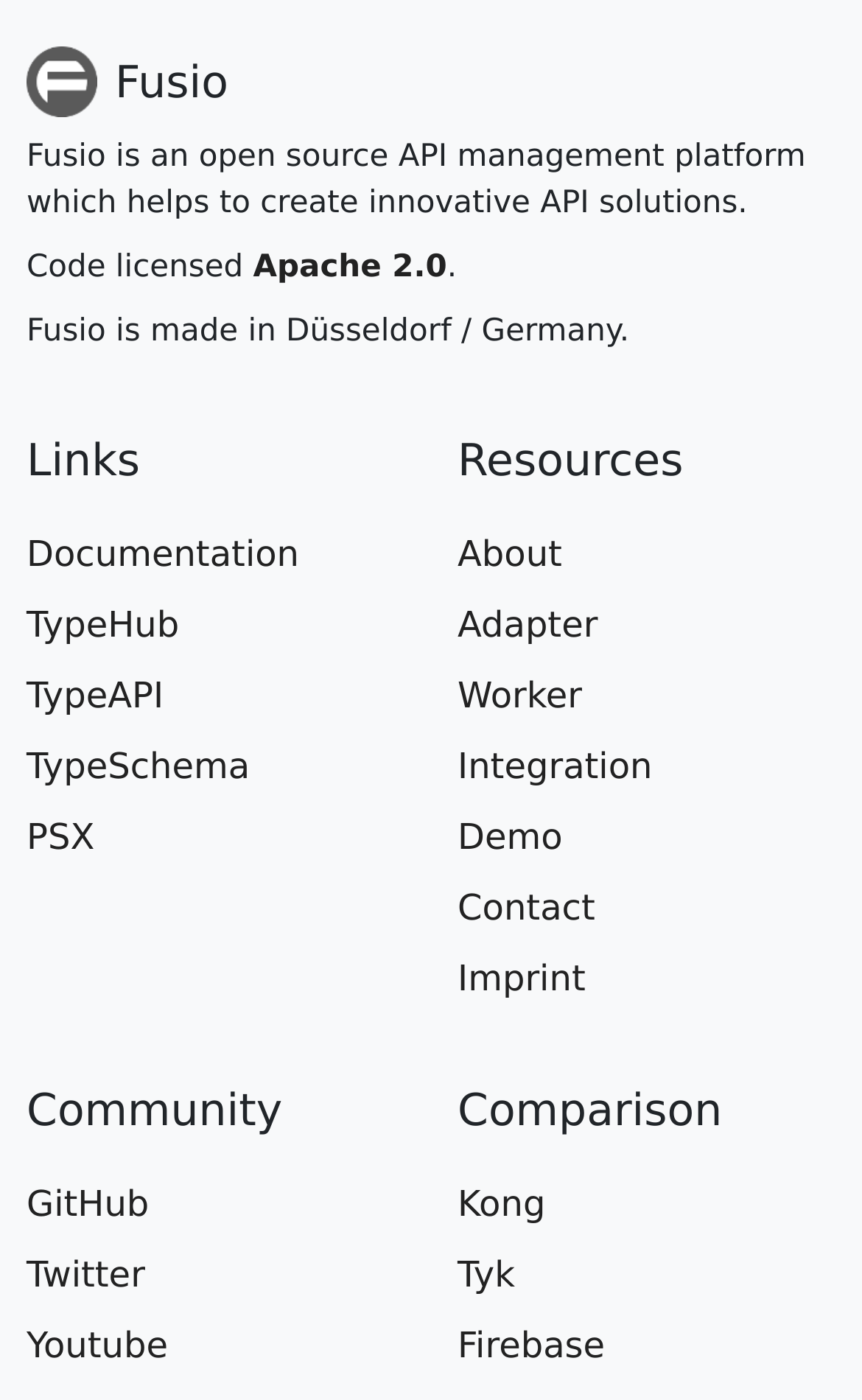Please examine the image and provide a detailed answer to the question: What is the license of the code?

From the link element 'Apache 2.0' next to the StaticText element 'Code licensed', we can infer that the code is licensed under Apache 2.0.